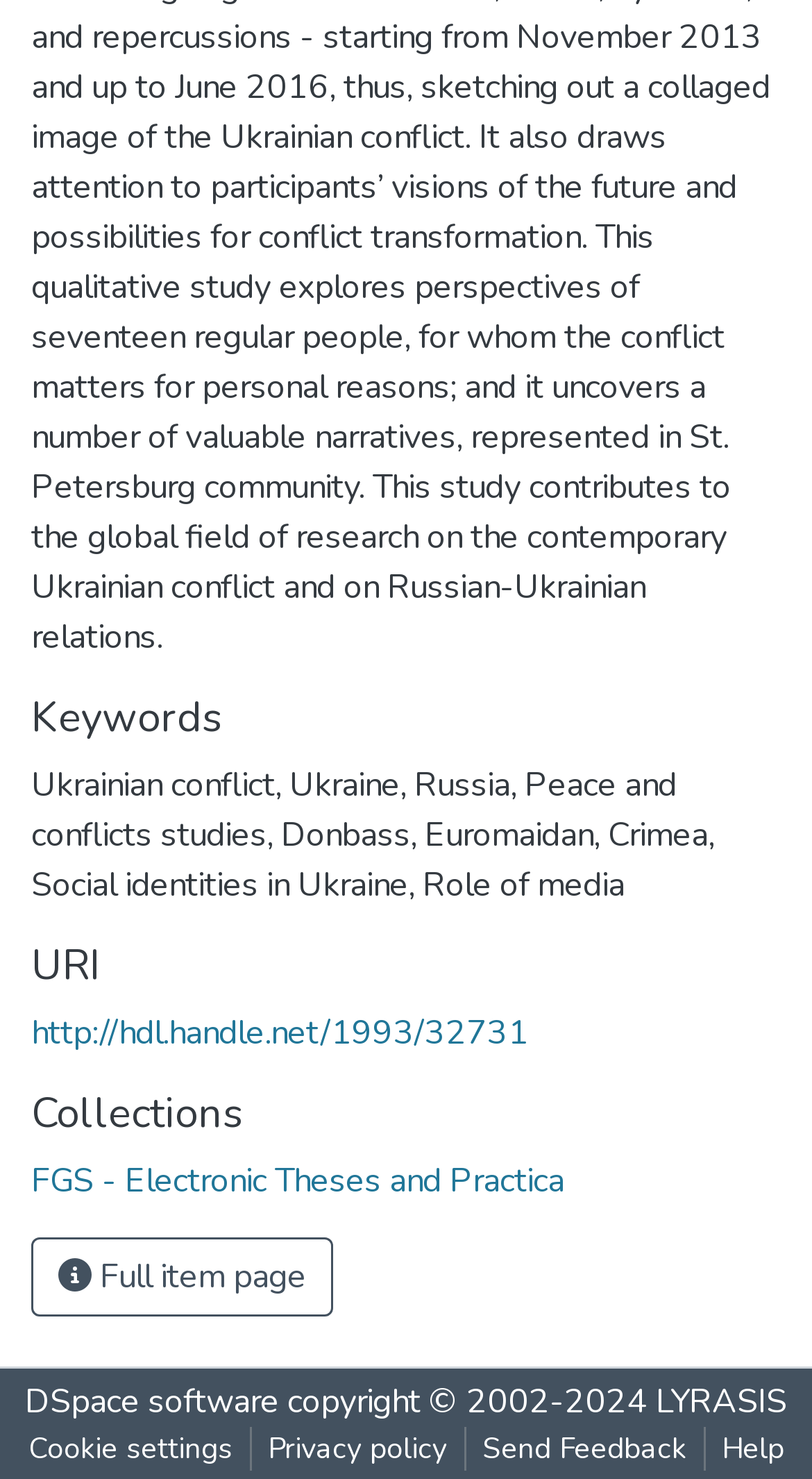By analyzing the image, answer the following question with a detailed response: What collection does the webpage belong to?

The webpage belongs to a collection, which can be found under the 'Collections' heading. The collection is 'FGS - Electronic Theses and Practica', as indicated by the link provided.